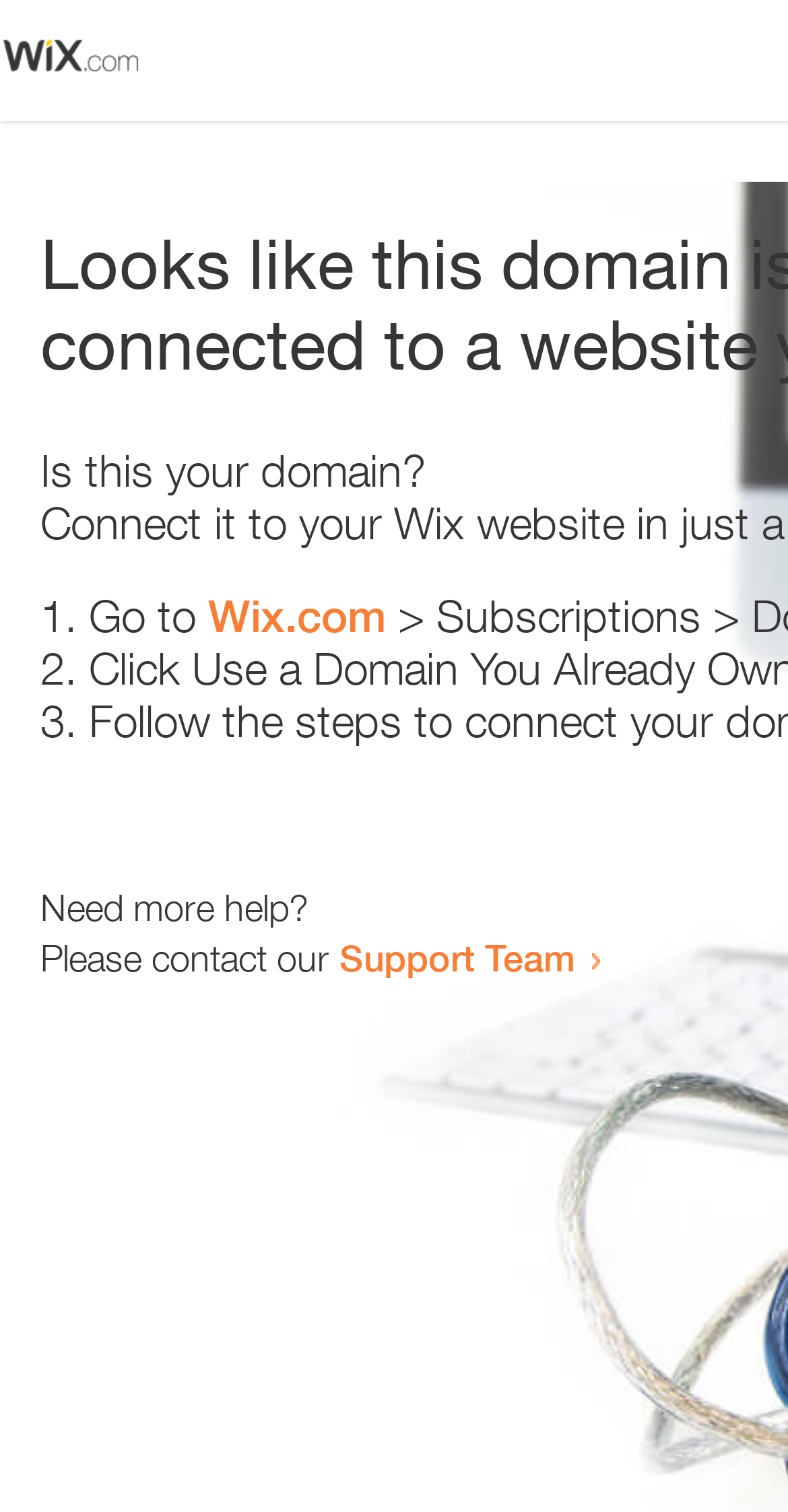Based on the element description: "Support Team", identify the UI element and provide its bounding box coordinates. Use four float numbers between 0 and 1, [left, top, right, bottom].

[0.431, 0.618, 0.731, 0.648]